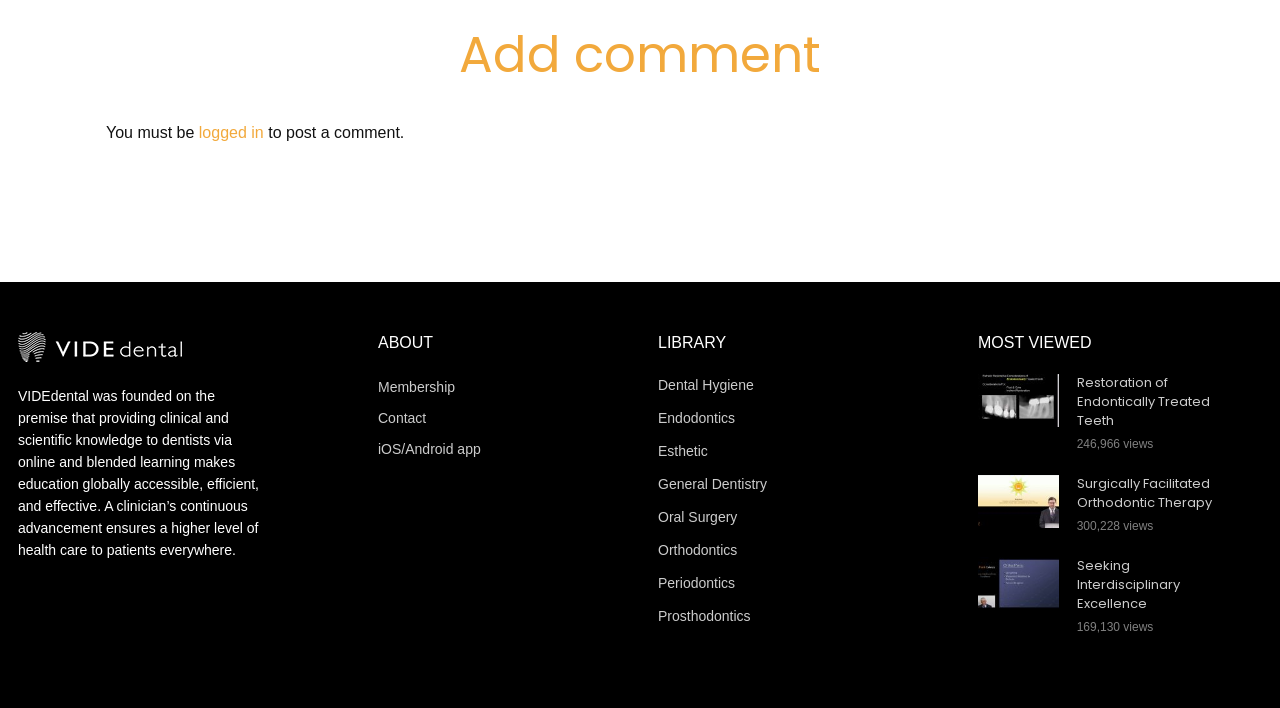Given the webpage screenshot and the description, determine the bounding box coordinates (top-left x, top-left y, bottom-right x, bottom-right y) that define the location of the UI element matching this description: Dental Hygiene

[0.514, 0.528, 0.705, 0.559]